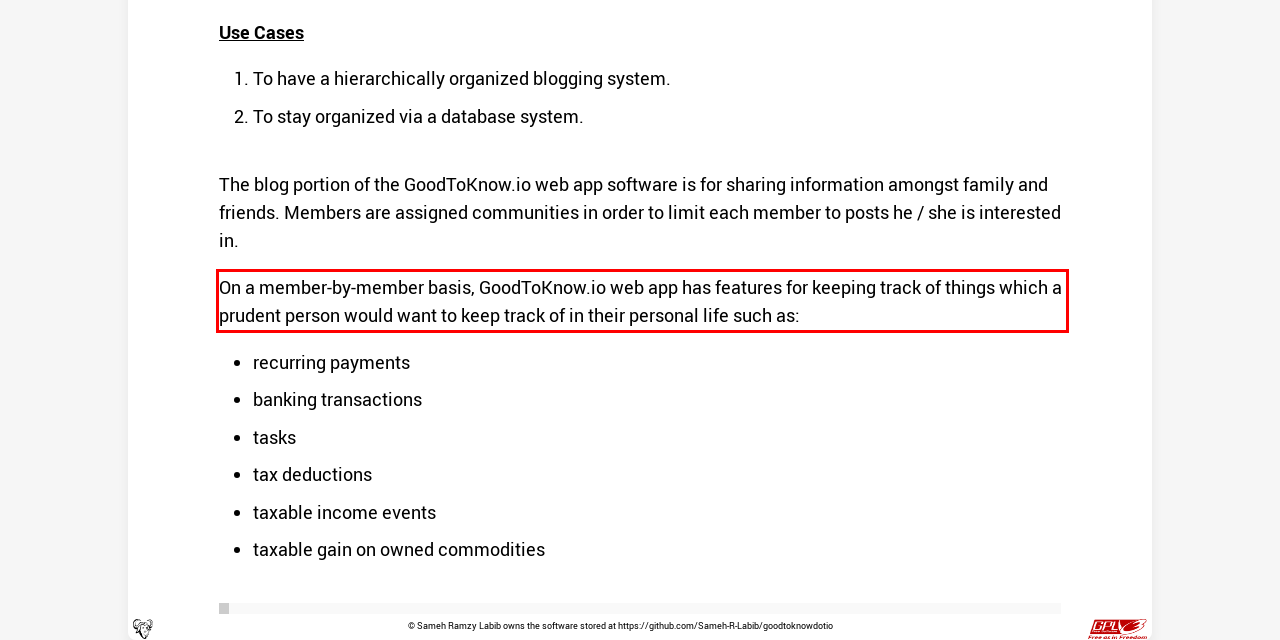Given a screenshot of a webpage containing a red bounding box, perform OCR on the text within this red bounding box and provide the text content.

On a member-by-member basis, GoodToKnow.io web app has features for keeping track of things which a prudent person would want to keep track of in their personal life such as: